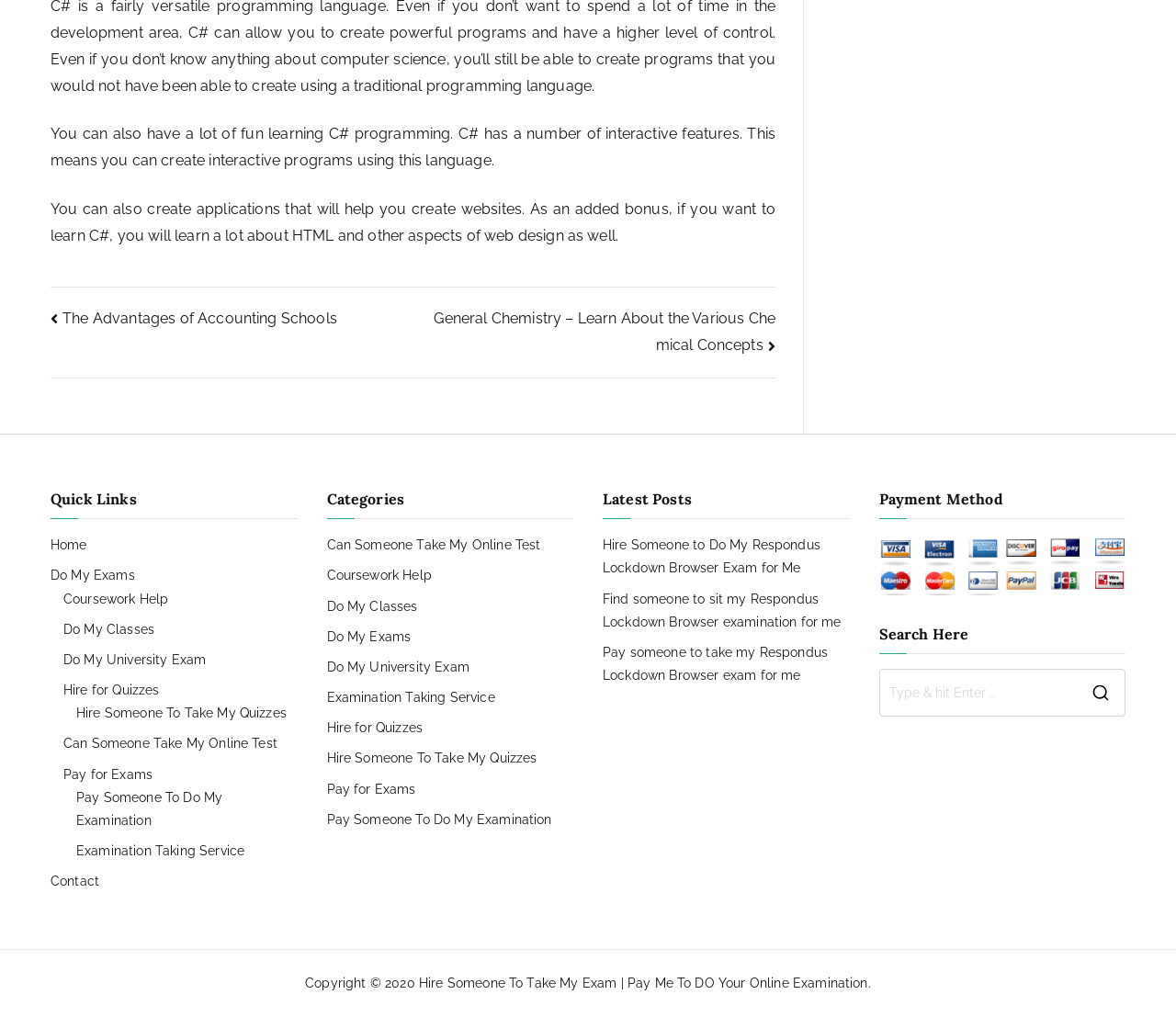Please identify the bounding box coordinates of the element's region that should be clicked to execute the following instruction: "Go to 'Home'". The bounding box coordinates must be four float numbers between 0 and 1, i.e., [left, top, right, bottom].

[0.043, 0.525, 0.253, 0.548]